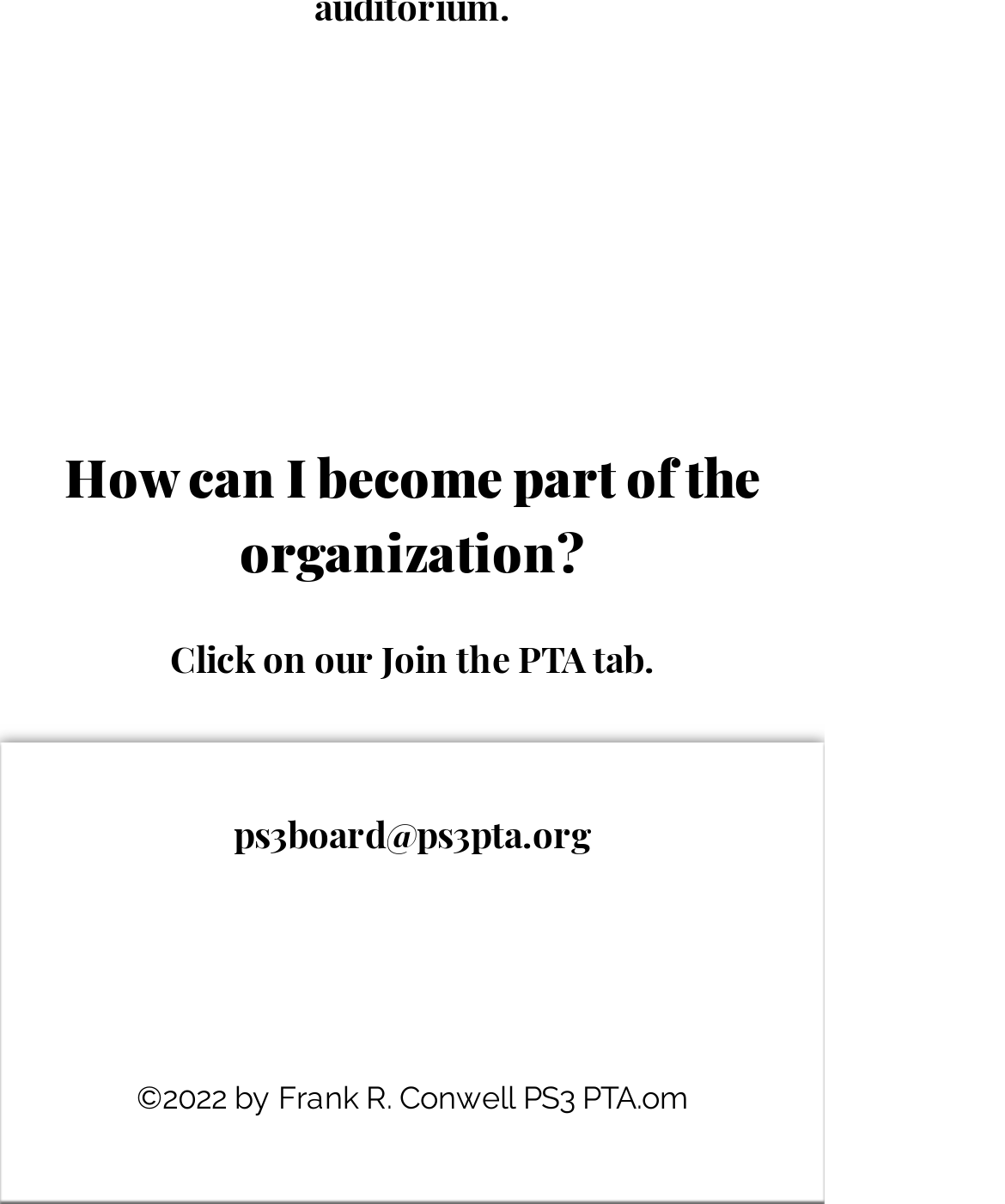Give a one-word or phrase response to the following question: What is the email address to contact the organization?

ps3board@ps3pta.org